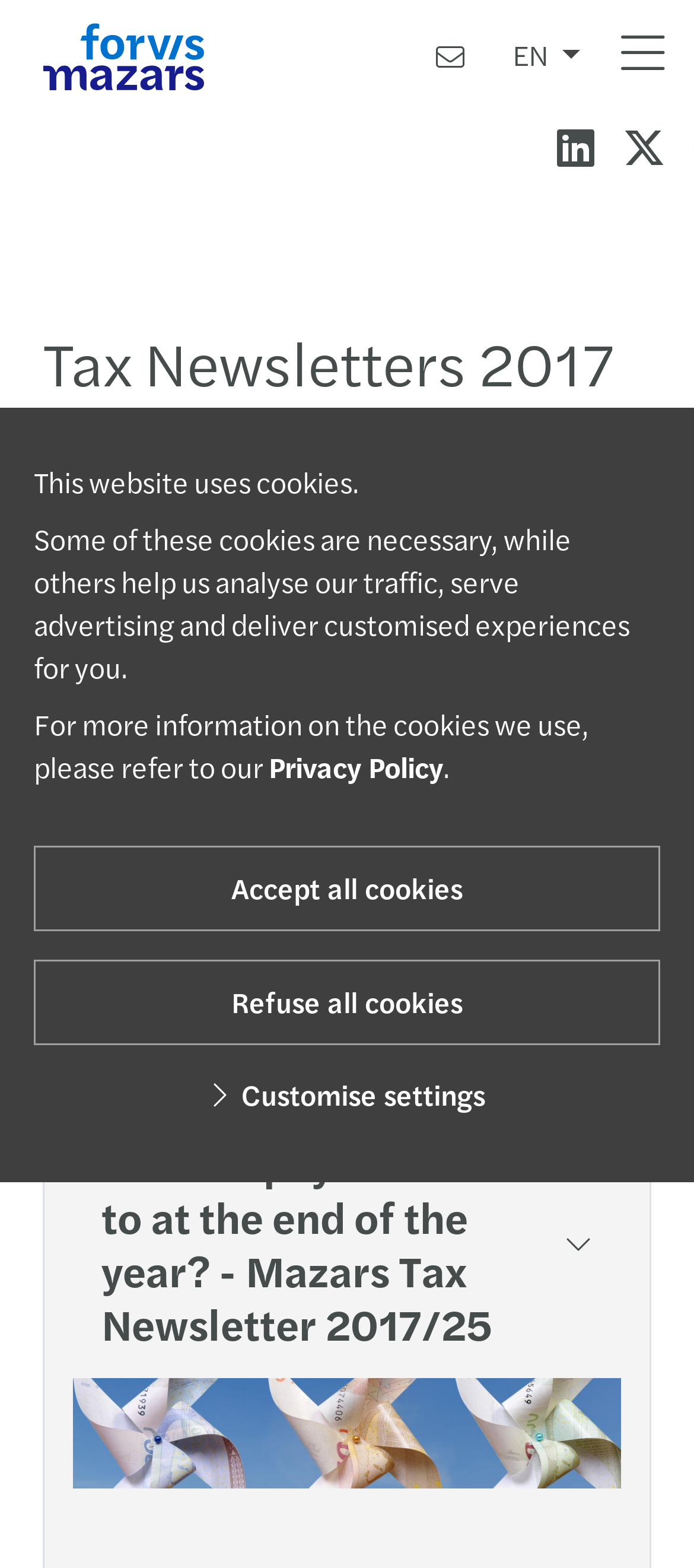Generate the text content of the main headline of the webpage.

Tax Newsletters 2017